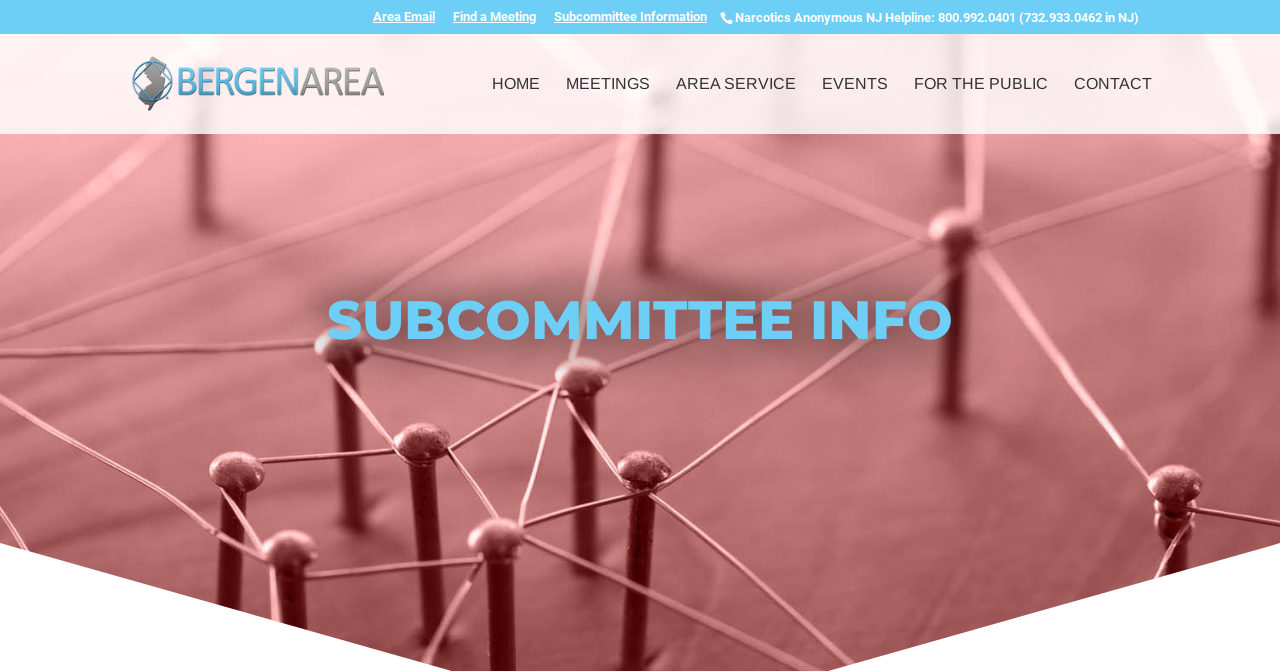Please study the image and answer the question comprehensively:
What is the title of the subcommittee information section?

I found the title by looking at the heading element with the text 'SUBCOMMITTEE INFO' which is located in the middle of the webpage.